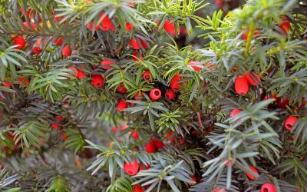Describe the image thoroughly.

The image showcases a close-up view of a Yew tree (Taxus baccata), characterized by its dense, dark green foliage and vibrant red berries. The intertwining branches display needle-like leaves that create a lush backdrop for the bright red fruits, which are distinctively cup-shaped and arise from the tree's soft, fleshy arils. These berries contrast strikingly with the deep green of the needles, highlighting the unique beauty of this enigmatic tree. Yew trees are often regarded for their longevity, beauty, and historical significance, frequently found in gardens and landscapes.